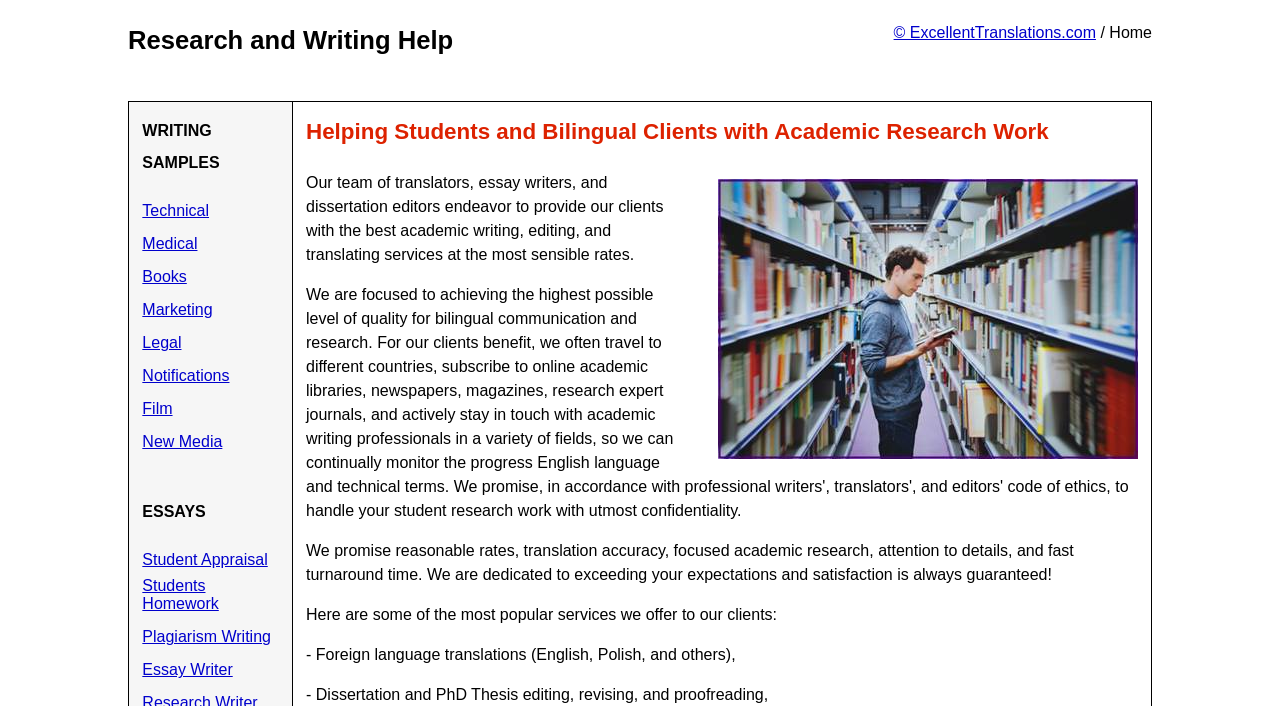What is the focus of the website's research work?
Please provide a comprehensive answer to the question based on the webpage screenshot.

The webpage mentions 'Helping Students and Bilingual Clients with Academic Research Work' as one of its headings, which indicates that the website's research work is focused on academic research.